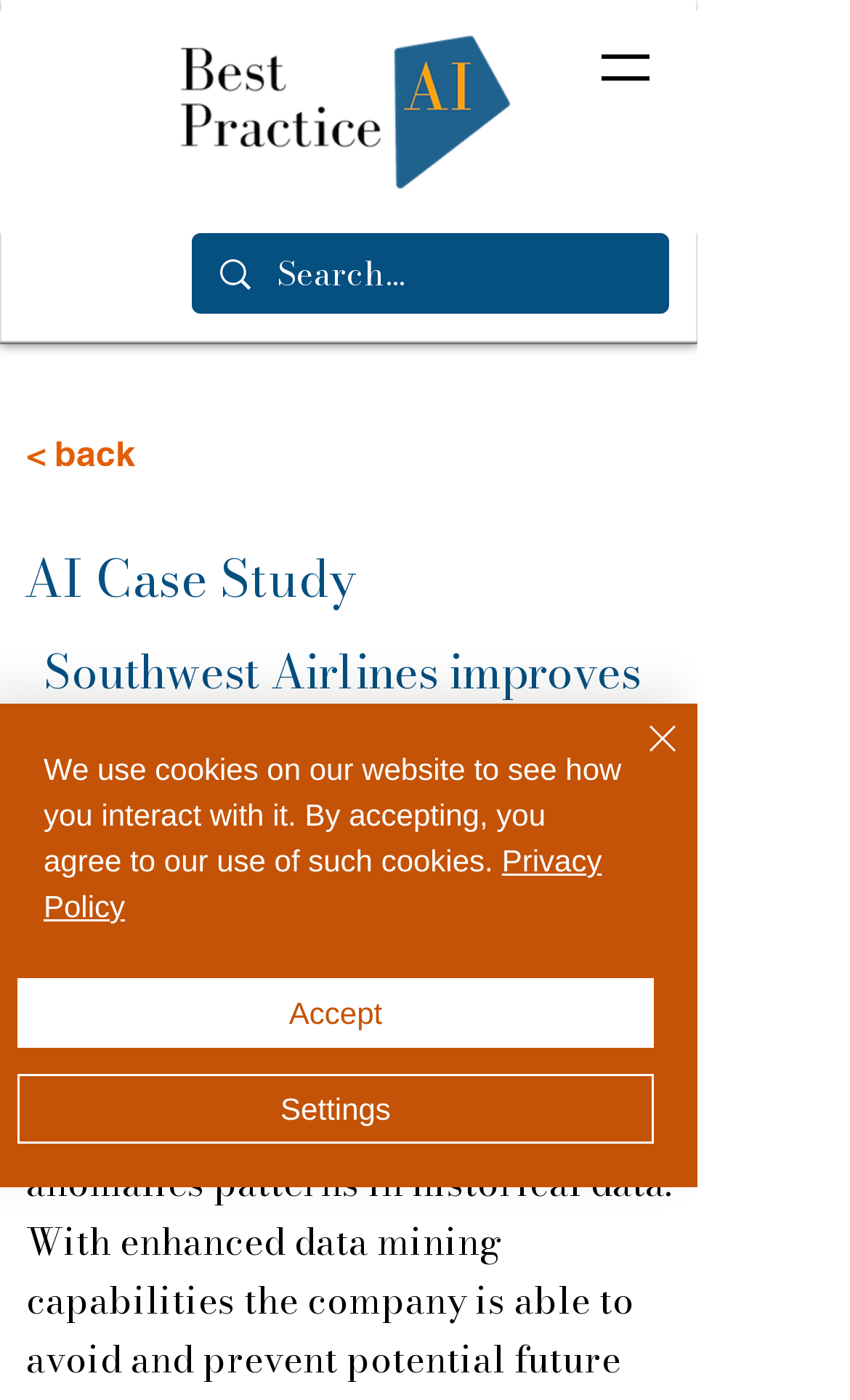What is the company featured in the case study?
Ensure your answer is thorough and detailed.

By examining the webpage, I found the heading 'Southwest Airlines improves safety and preventes flight anomalies with machine learning' which indicates that the company featured in the case study is Southwest Airlines.